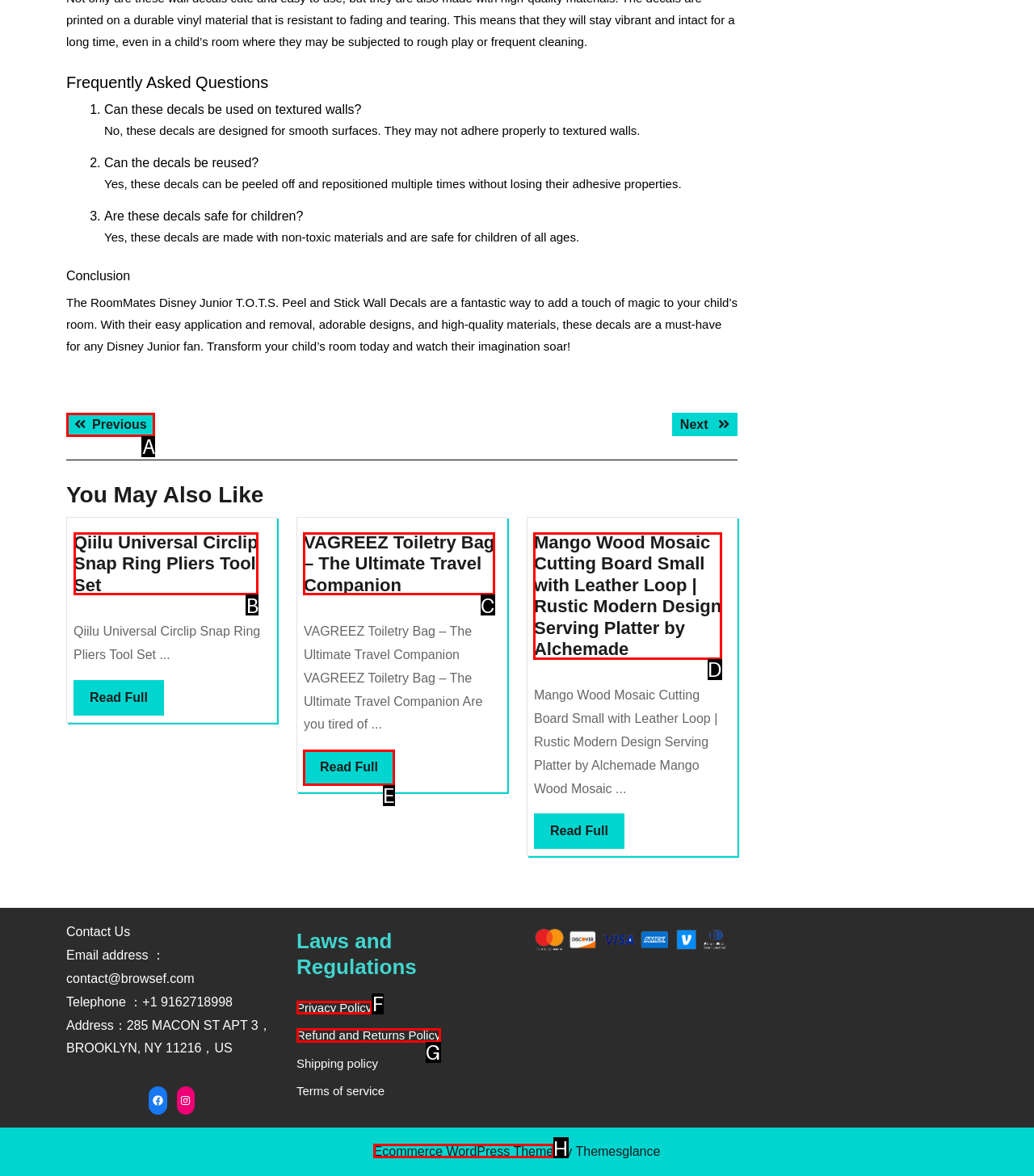Choose the HTML element that needs to be clicked for the given task: View 'Privacy Policy' Respond by giving the letter of the chosen option.

F